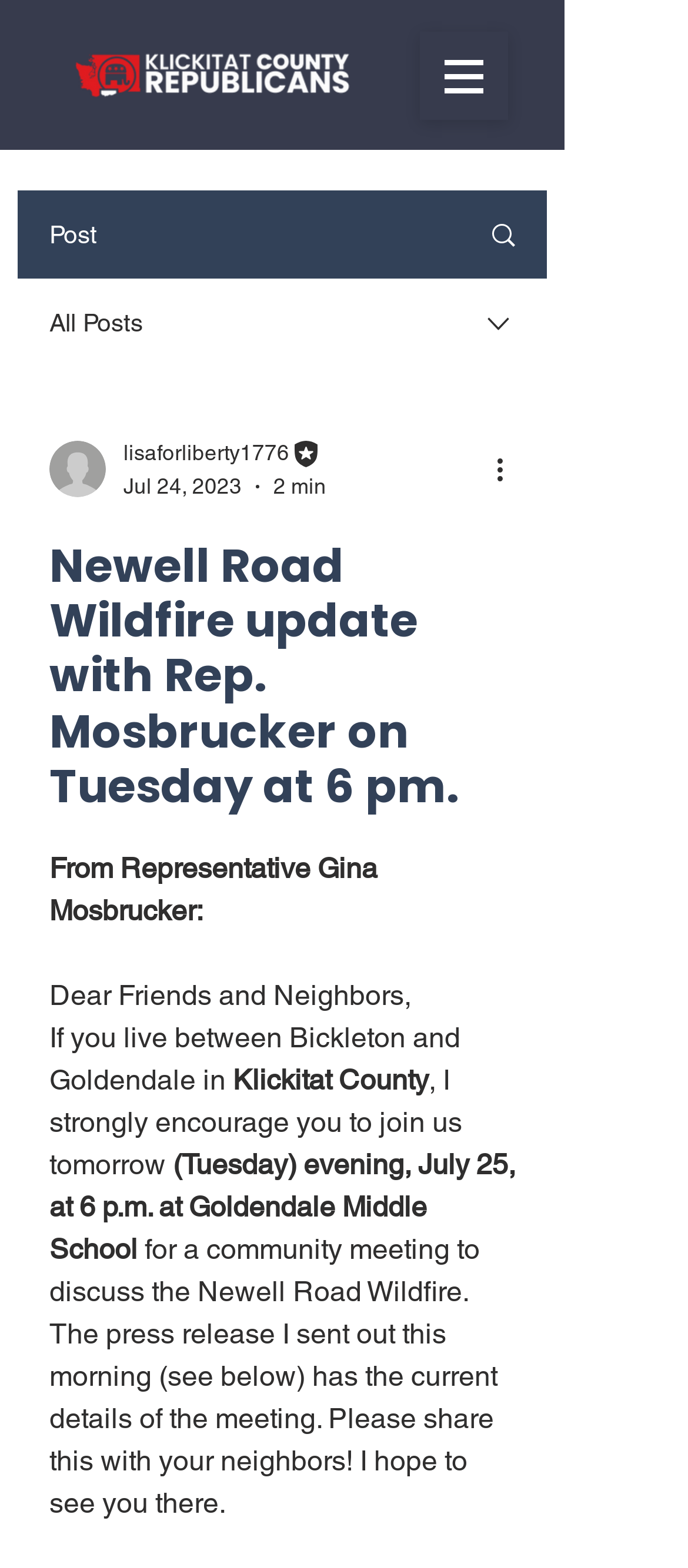Please determine the bounding box of the UI element that matches this description: lisaforliberty1776. The coordinates should be given as (top-left x, top-left y, bottom-right x, bottom-right y), with all values between 0 and 1.

[0.179, 0.278, 0.474, 0.3]